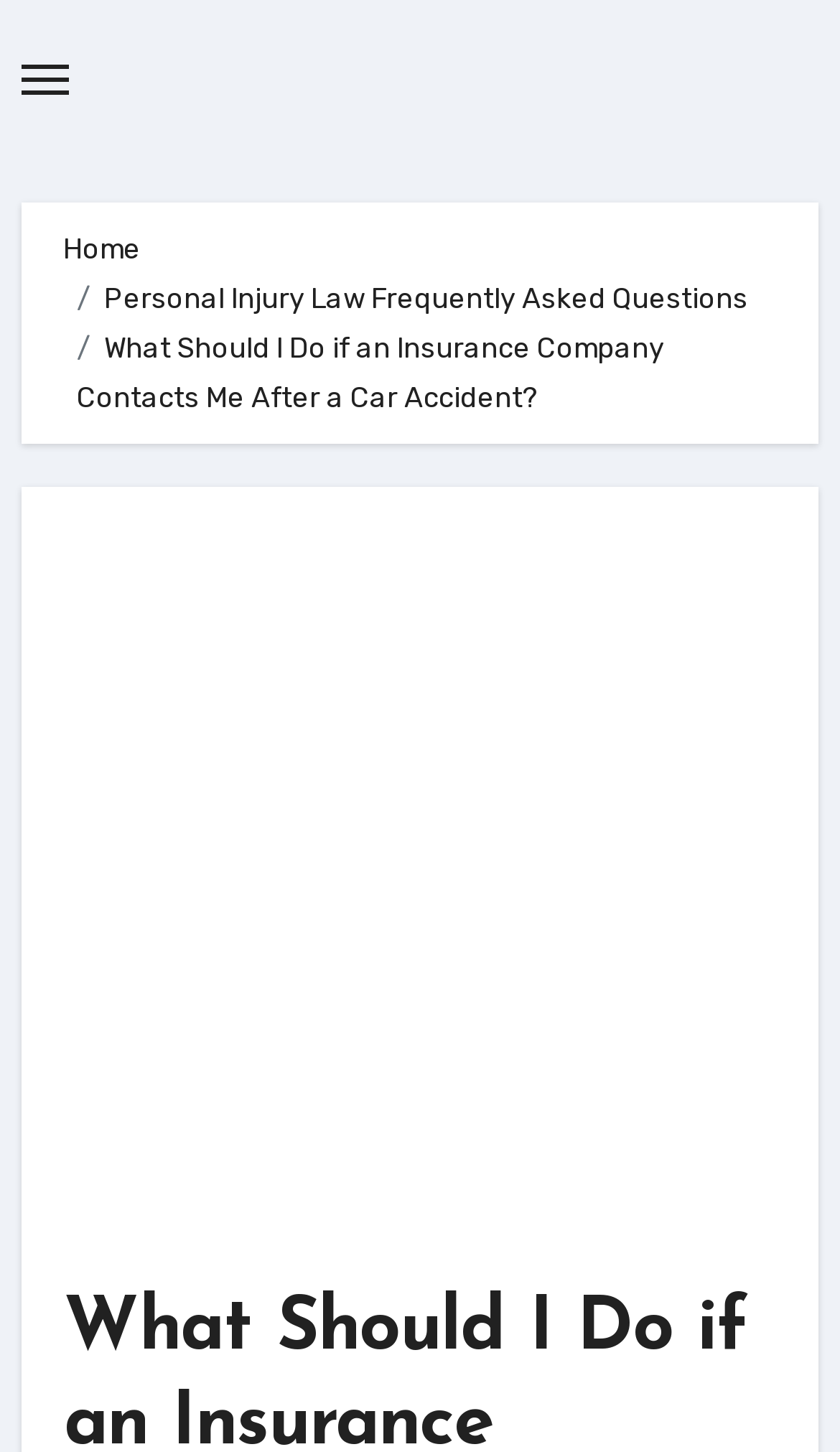What is the current page about?
Please answer using one word or phrase, based on the screenshot.

Car accident